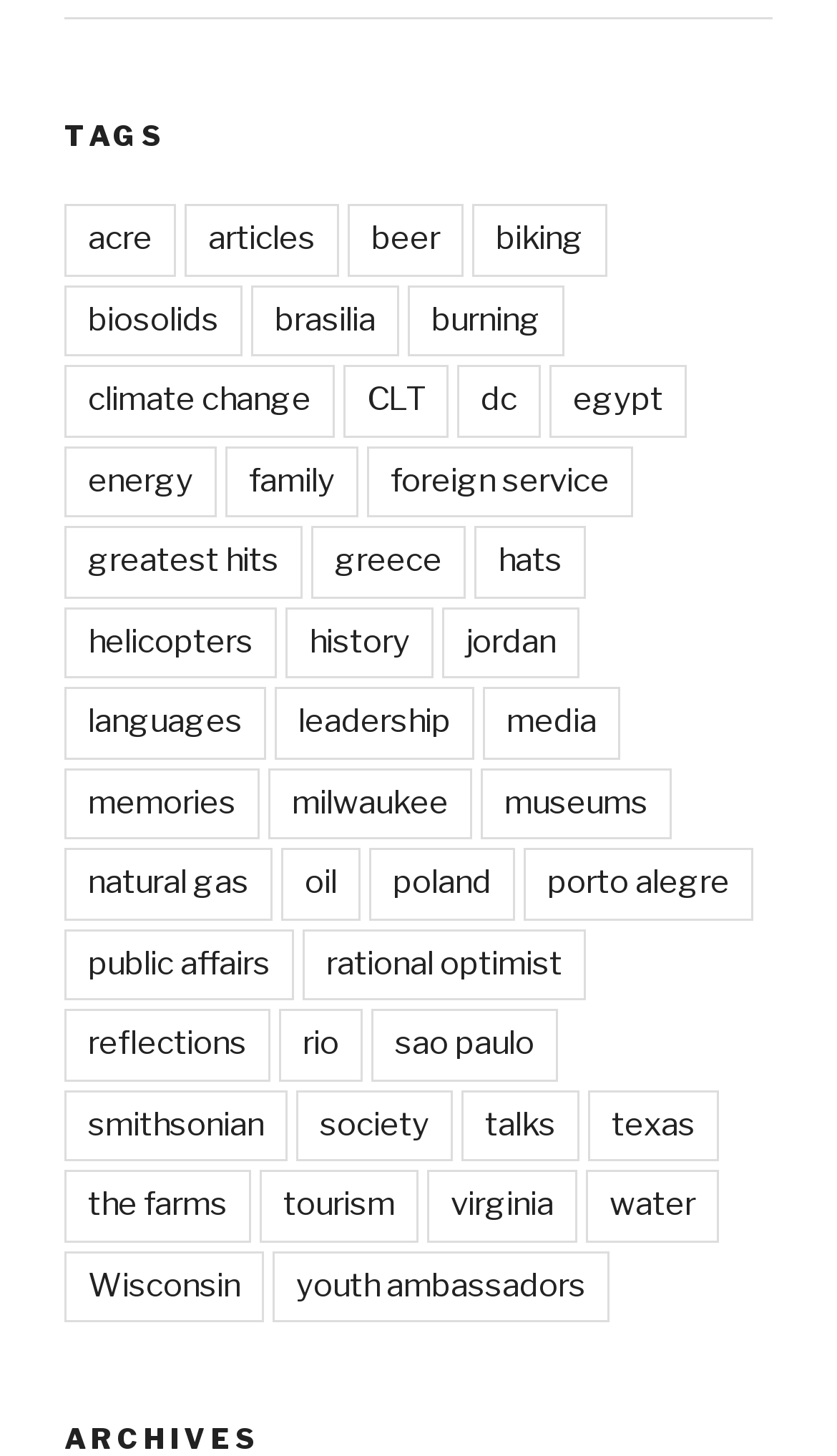How many tags are there?
Look at the image and provide a detailed response to the question.

There are 49 tags because there are 49 links under the 'TAGS' heading, each representing a different tag.